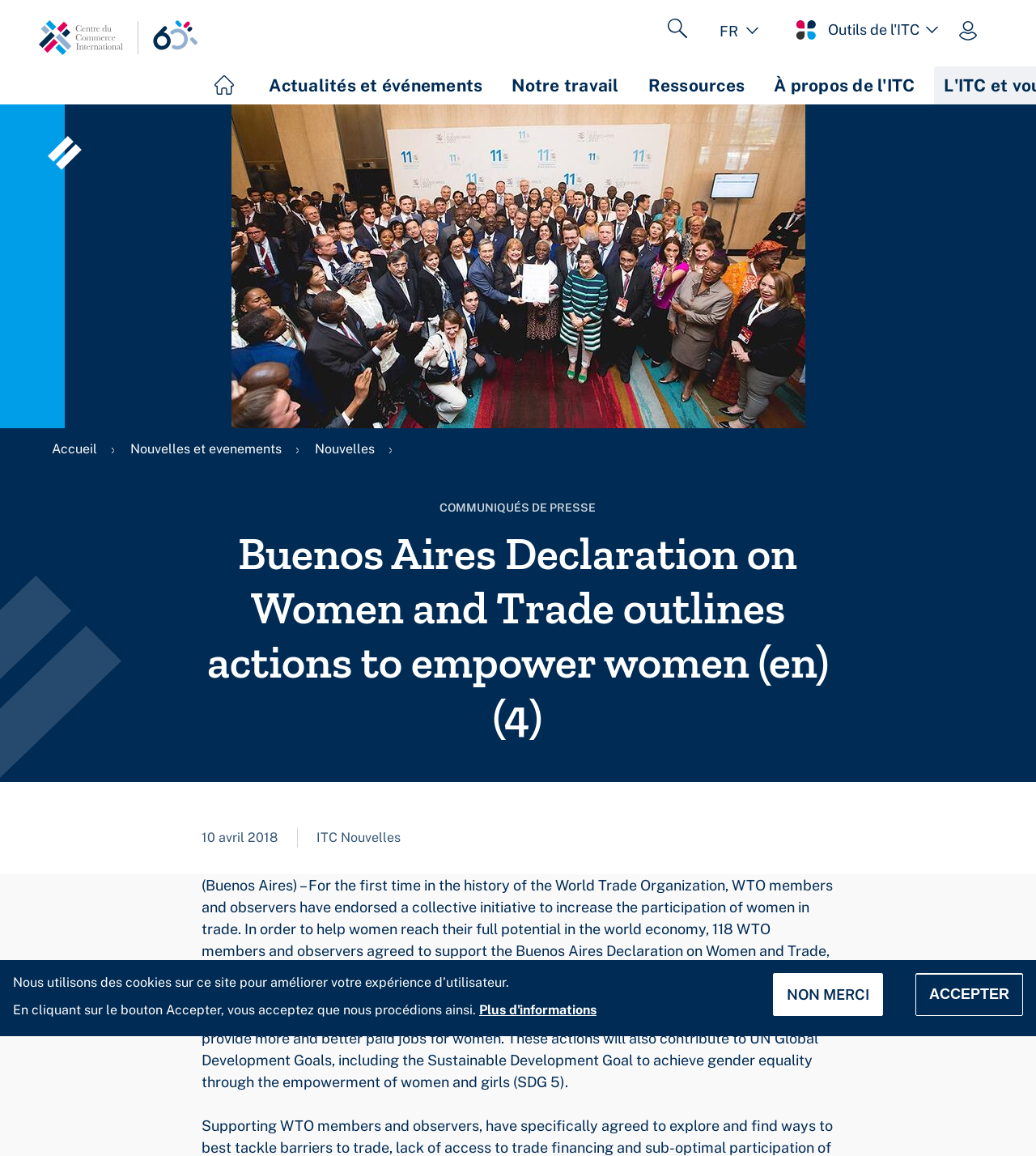Please determine the bounding box of the UI element that matches this description: Elegant Themes. The coordinates should be given as (top-left x, top-left y, bottom-right x, bottom-right y), with all values between 0 and 1.

None